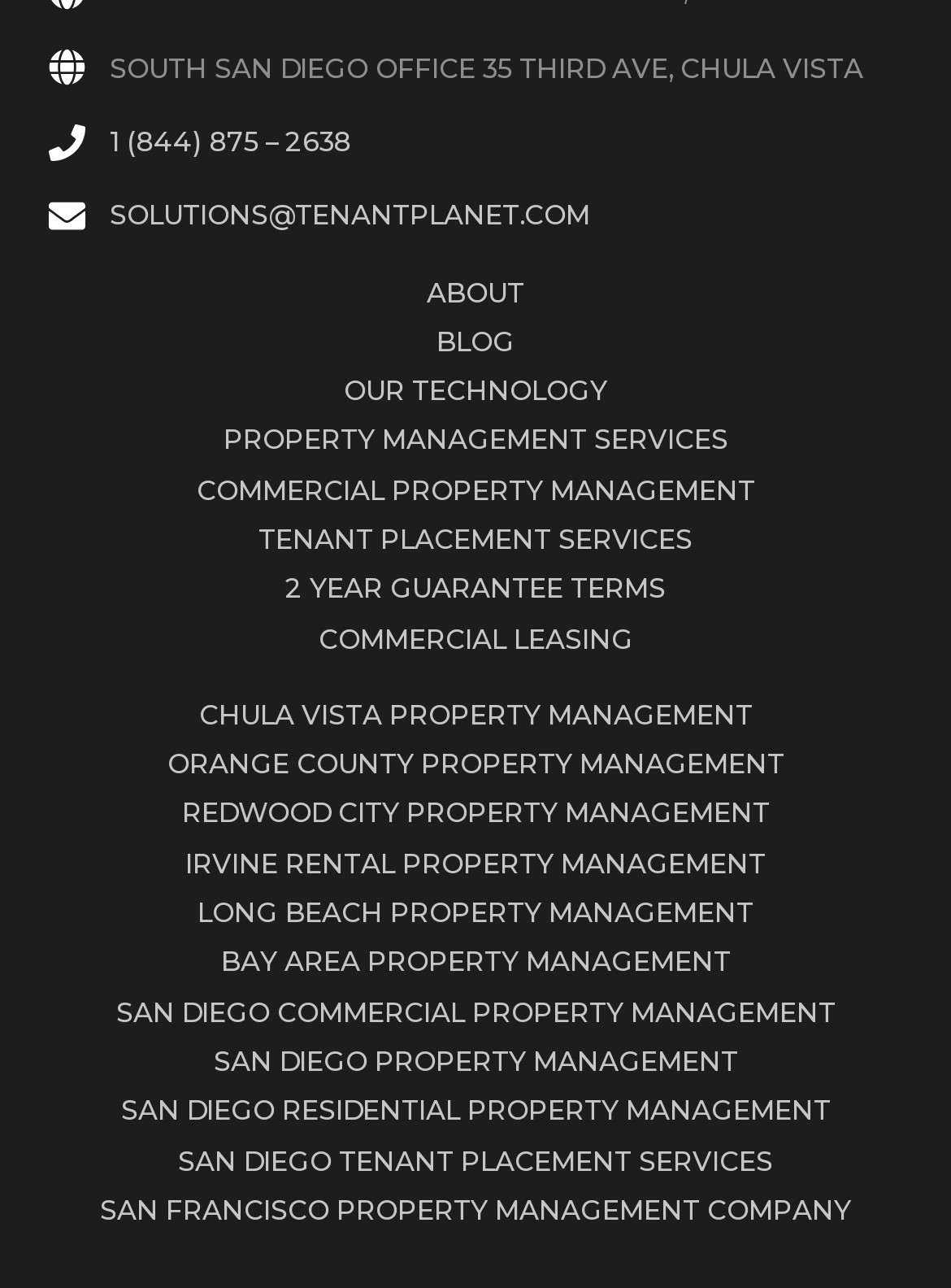How many office locations are listed?
Deliver a detailed and extensive answer to the question.

I counted the number of office locations listed on the webpage, which are SOUTH SAN DIEGO OFFICE, CHULA VISTA, ORANGE COUNTY, REDWOOD CITY, IRVINE, LONG BEACH, BAY AREA, SAN DIEGO, and SAN FRANCISCO. There are 9 locations in total, but 3 of them are in SAN DIEGO, so I counted them as 1. Therefore, there are 6 unique office locations.